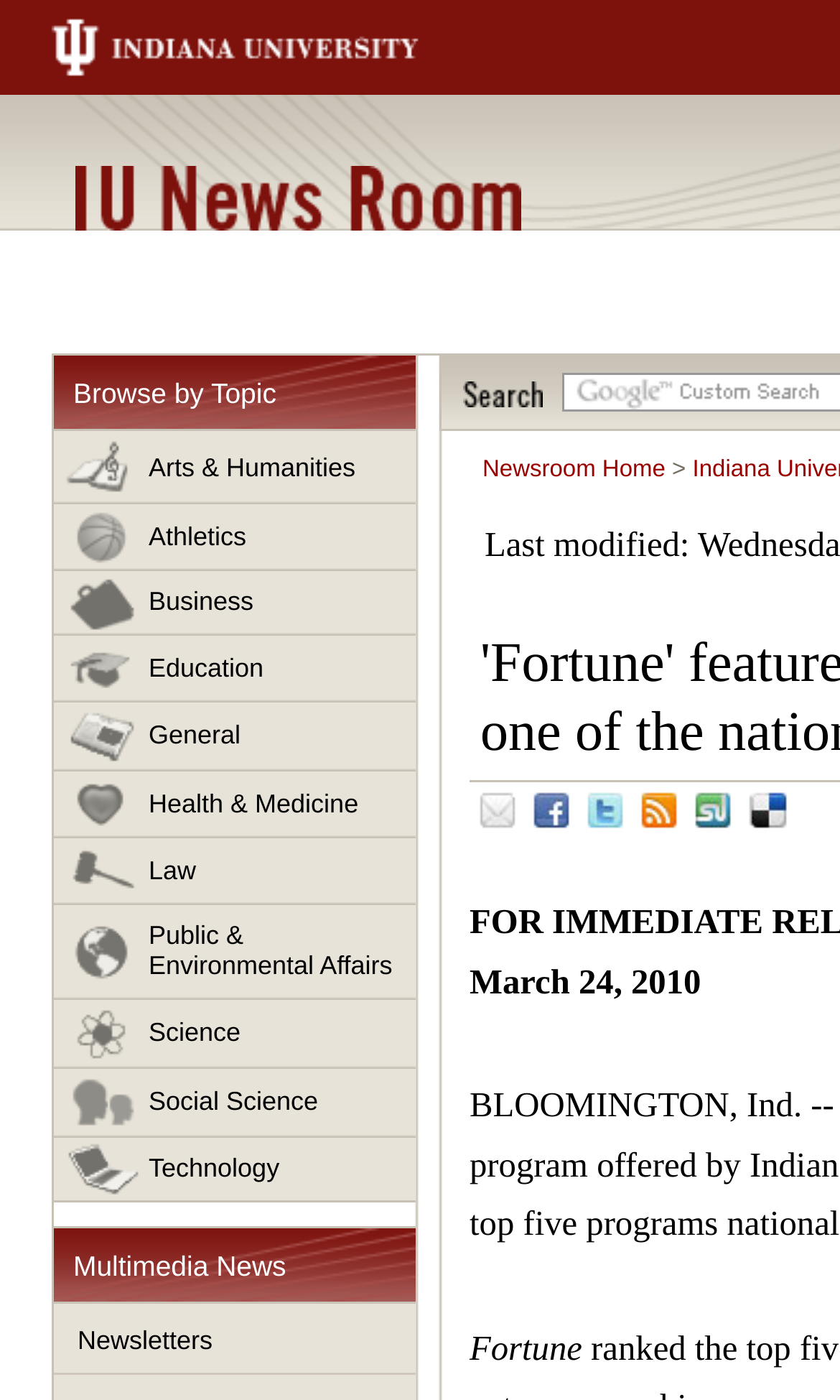Please identify the coordinates of the bounding box for the clickable region that will accomplish this instruction: "Visit Indiana University".

[0.01, 0.0, 0.651, 0.068]